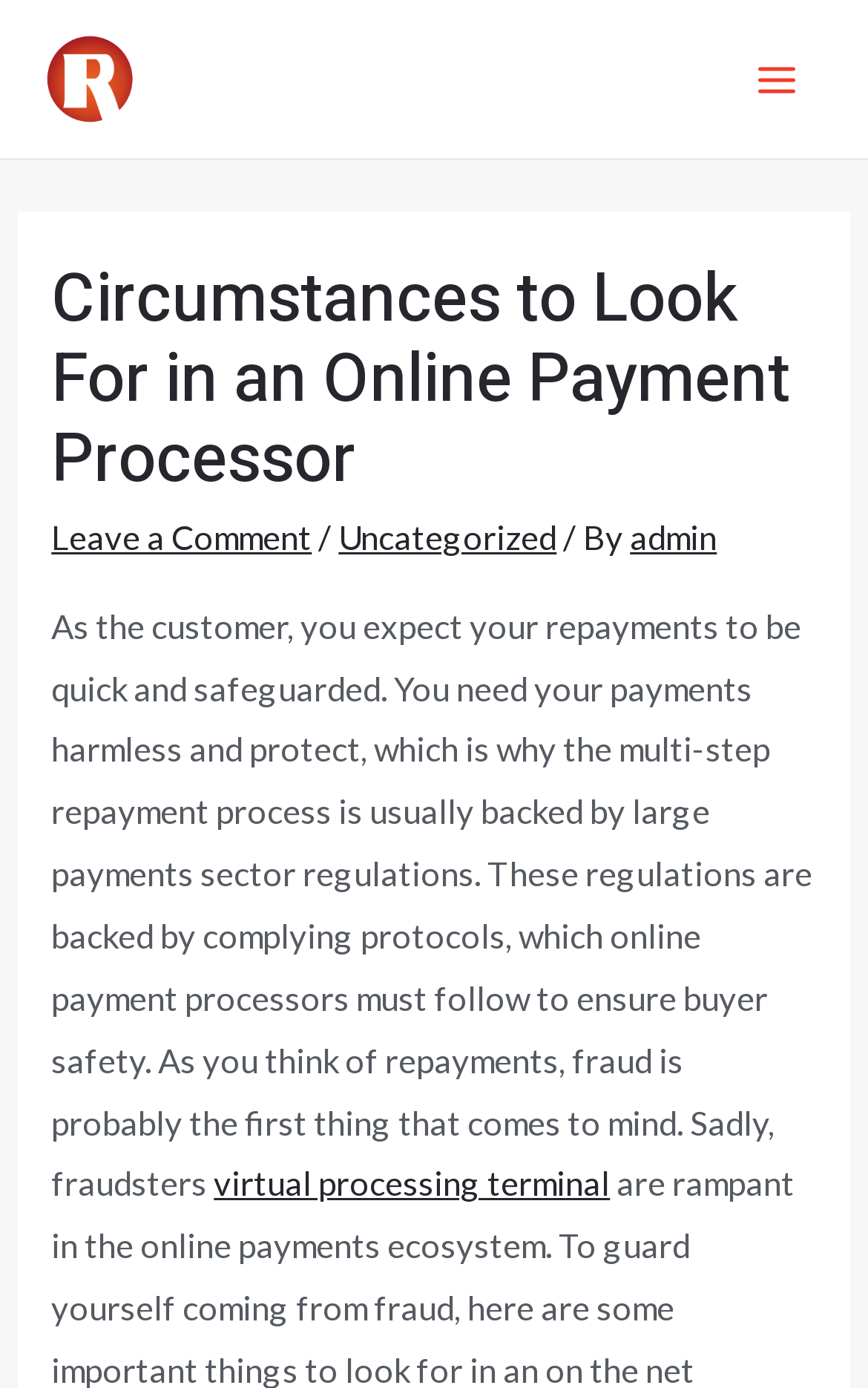What is the term related to payment processing mentioned in the article?
Based on the visual, give a brief answer using one word or a short phrase.

Virtual processing terminal